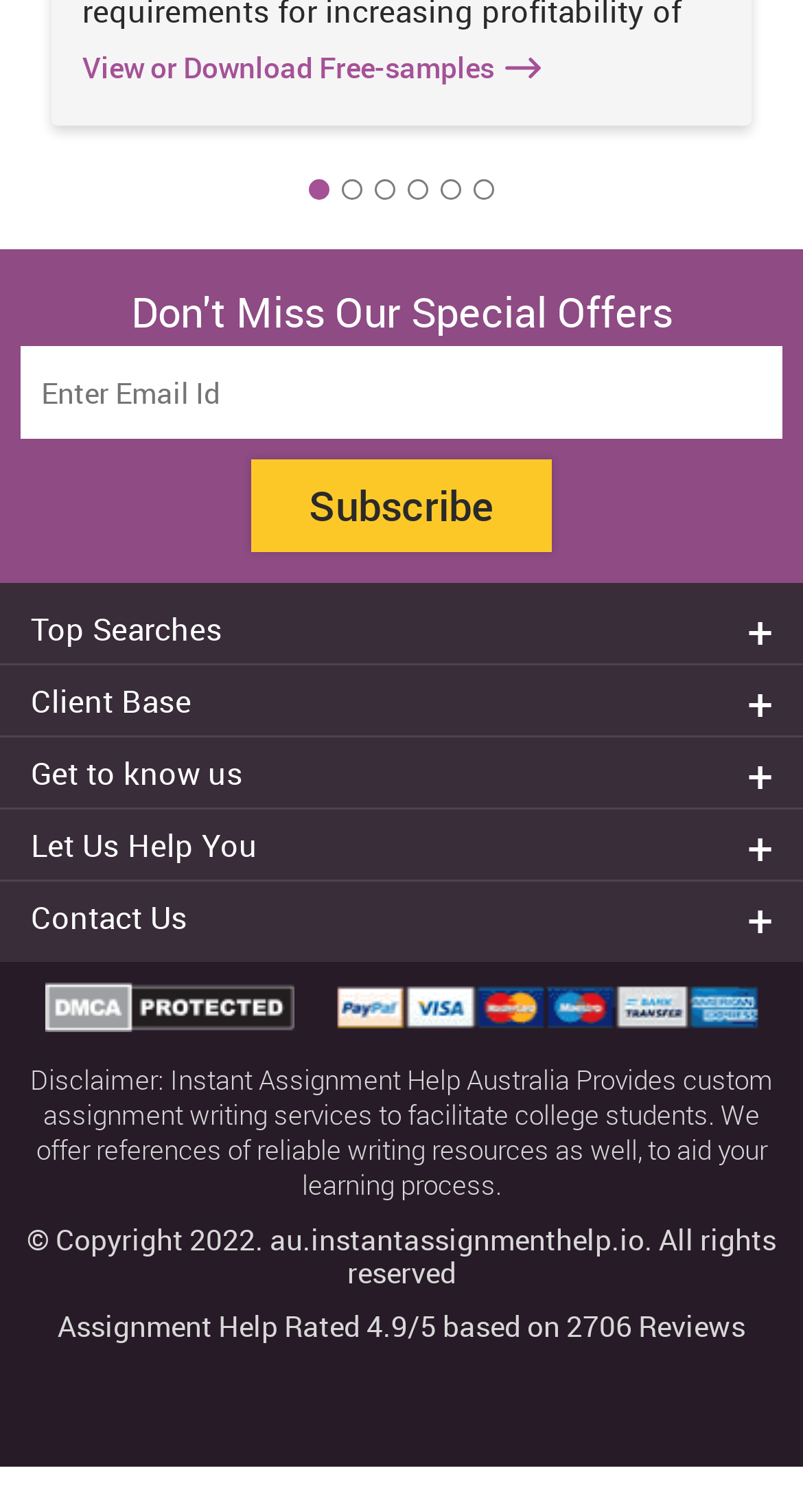Find the bounding box coordinates corresponding to the UI element with the description: "Subscribe". The coordinates should be formatted as [left, top, right, bottom], with values as floats between 0 and 1.

[0.313, 0.304, 0.687, 0.365]